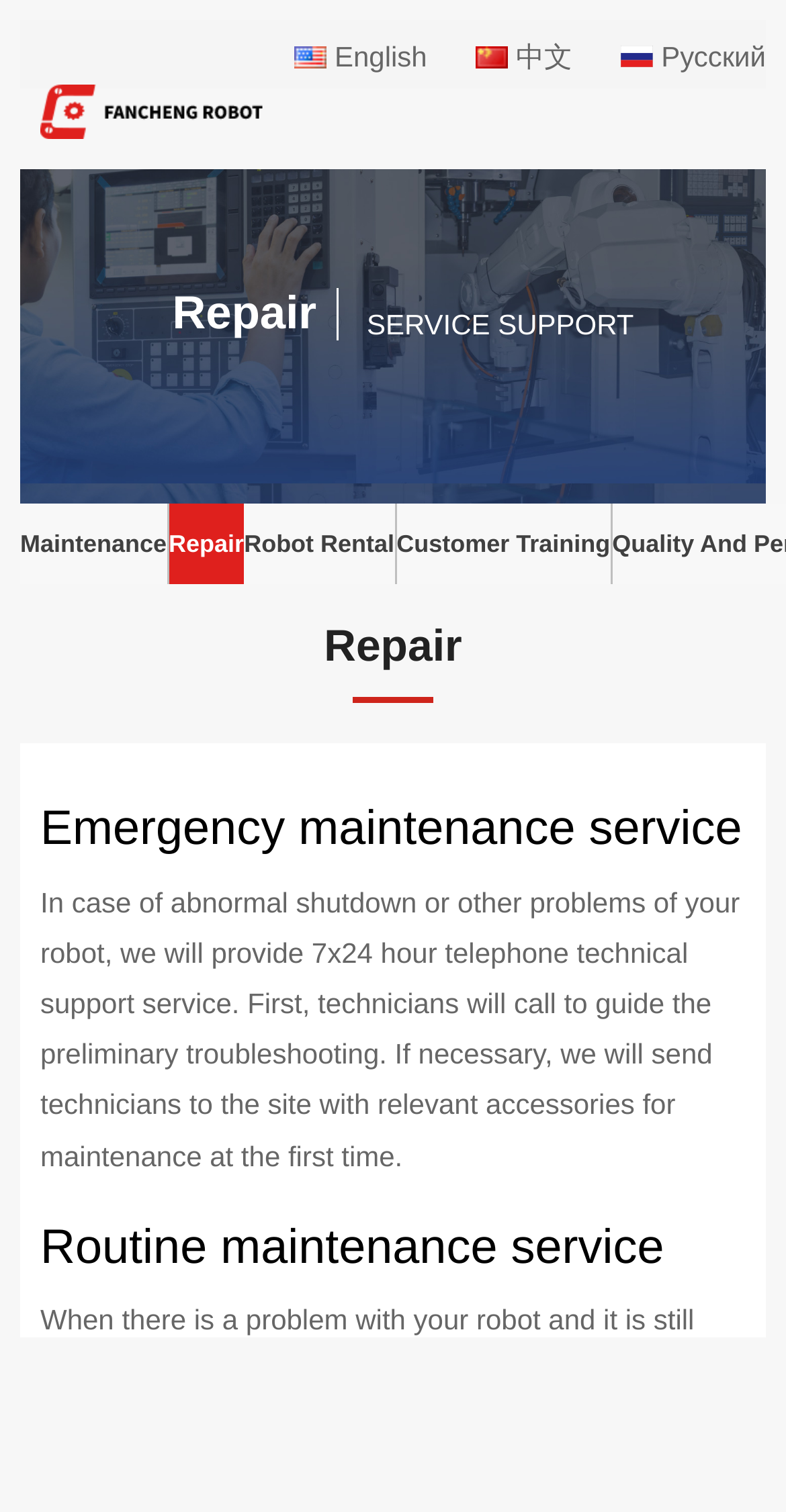What is the main service offered by this company?
Based on the visual content, answer with a single word or a brief phrase.

Robot repair